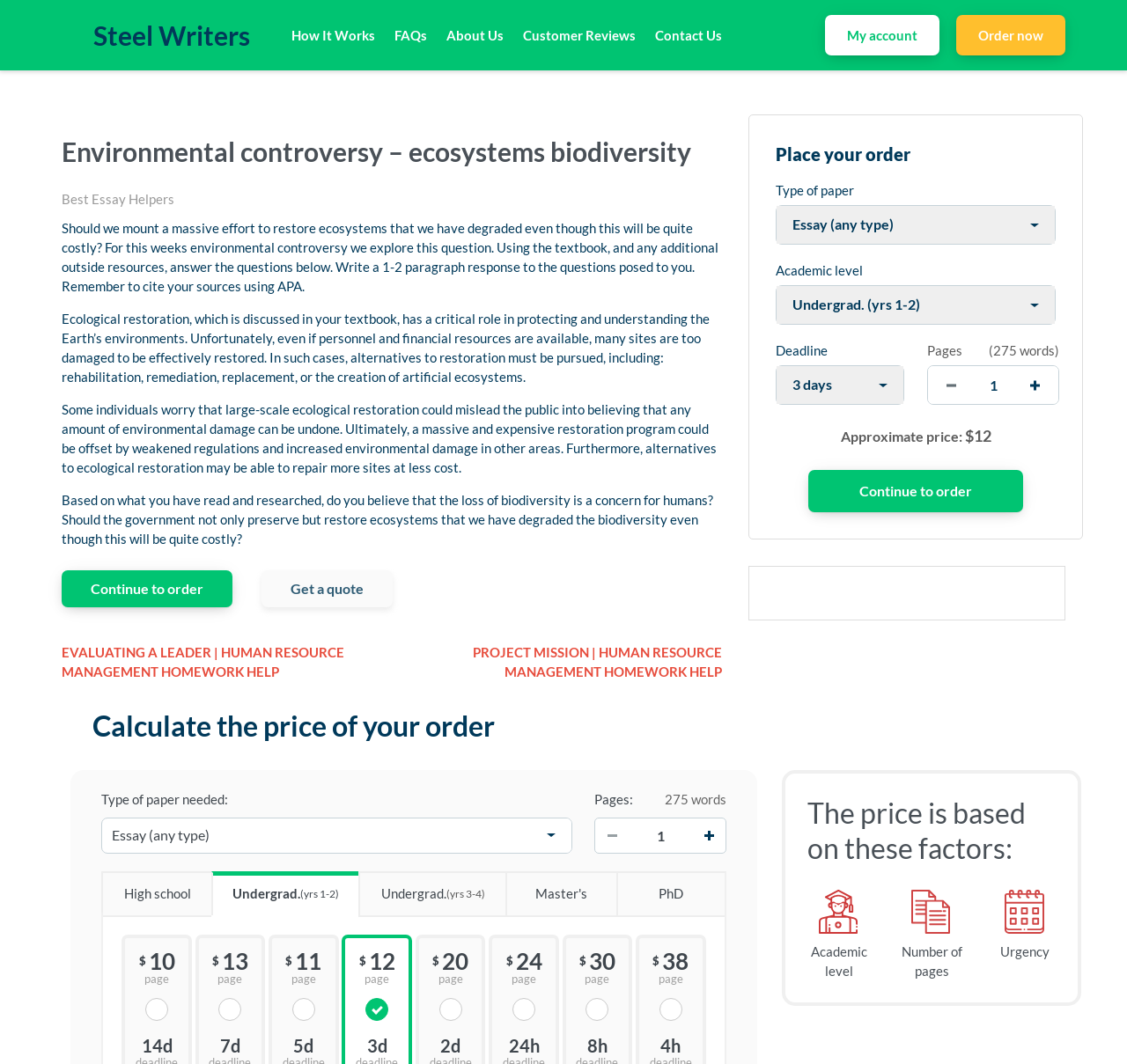Create a detailed narrative of the webpage’s visual and textual elements.

This webpage appears to be a writing service platform, specifically focused on environmental controversy and ecosystems biodiversity. At the top, there is a navigation menu with links to "How It Works", "FAQs", "About Us", "Customer Reviews", "Contact Us", "My account", and "Order now". 

Below the navigation menu, there is a heading that reads "Environmental controversy – ecosystems biodiversity". This is followed by a link to "Best Essay Helpers" and a series of paragraphs that discuss the importance of ecological restoration, the challenges of restoring damaged ecosystems, and the potential consequences of large-scale restoration efforts. 

The webpage then presents a question, "Based on what you have read and researched, do you believe that the loss of biodiversity is a concern for humans? Should the government not only preserve but restore ecosystems that we have degraded the biodiversity even though this will be quite costly?" 

On the right side of the page, there is a section to place an order, which includes fields to select the type of paper, academic level, deadline, and number of pages. There is also a combobox to select the type of paper, and a button to increase or decrease the number of pages. The approximate price of the order is displayed below, along with a "Continue to order" button.

Further down the page, there is a section to calculate the price of an order, which includes fields to select the type of paper, academic level, and deadline. There are also radio buttons to select the price per page, with options ranging from $10 to $38 per page, depending on the deadline. 

At the bottom of the page, there is a section that explains how the price is calculated, based on factors such as academic level, number of pages, and urgency.